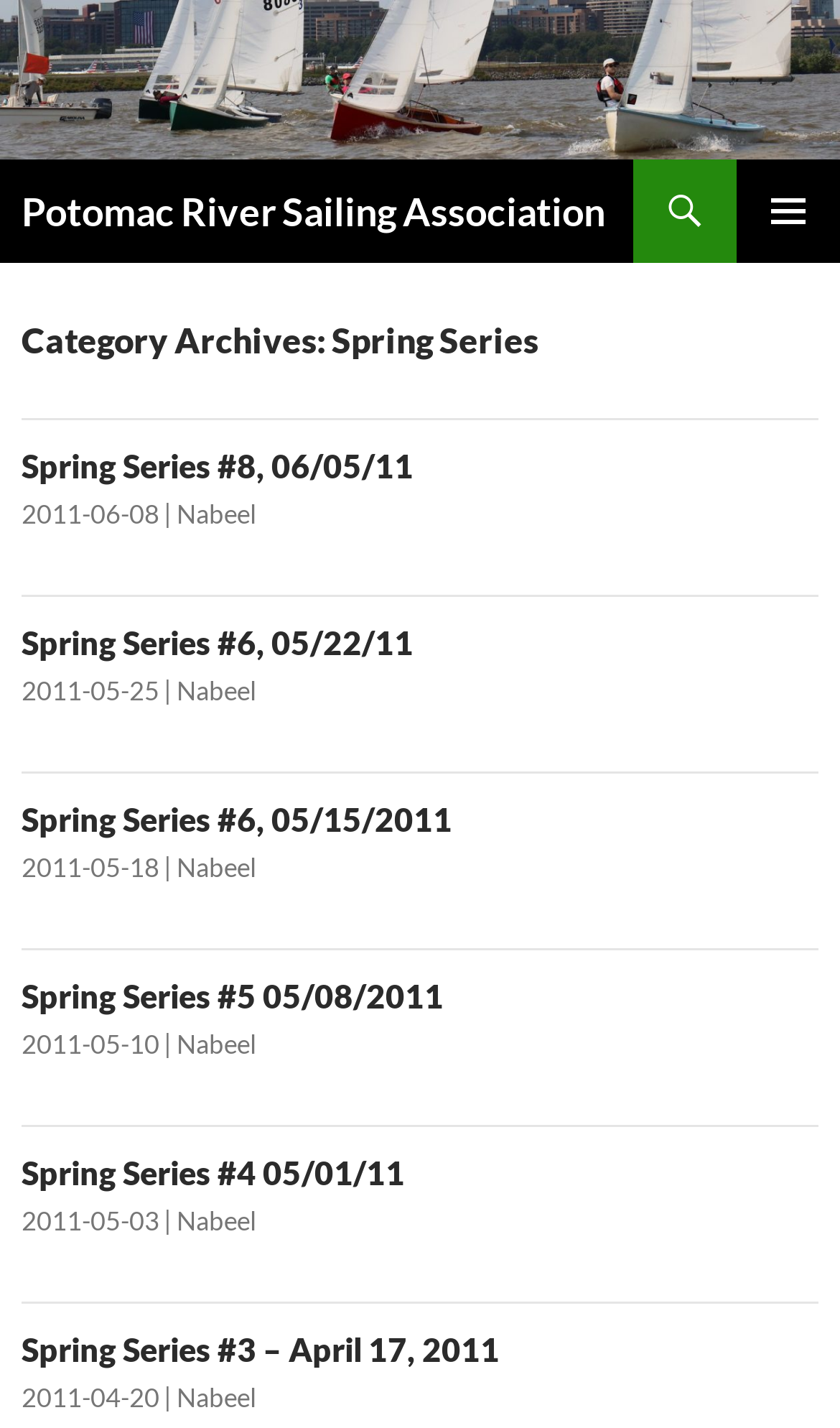Show the bounding box coordinates for the element that needs to be clicked to execute the following instruction: "Click on the 'Potomac River Sailing Association' link". Provide the coordinates in the form of four float numbers between 0 and 1, i.e., [left, top, right, bottom].

[0.026, 0.112, 0.721, 0.184]